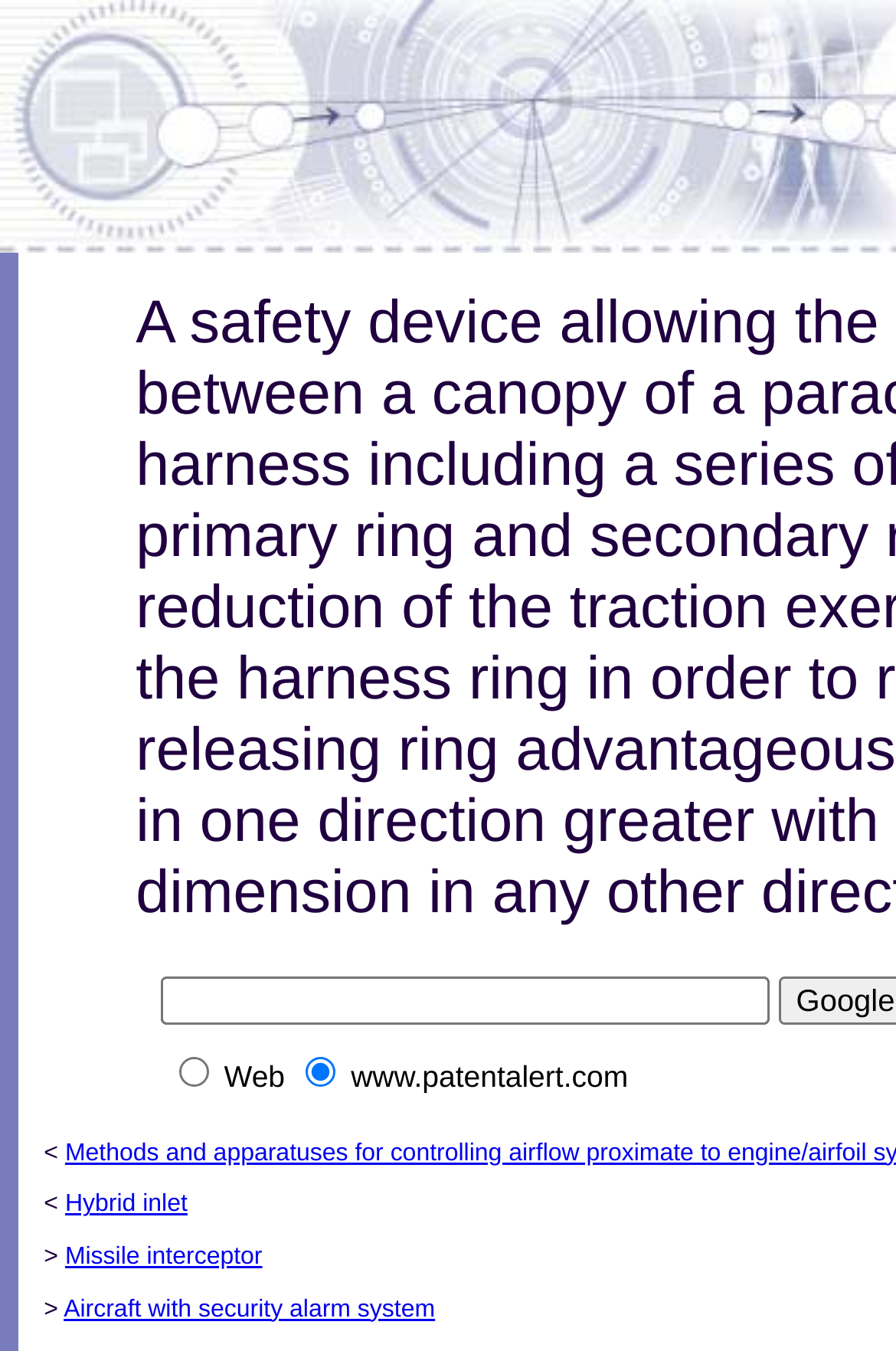What type of device is shown?
Please provide a single word or phrase as your answer based on the screenshot.

Safety device